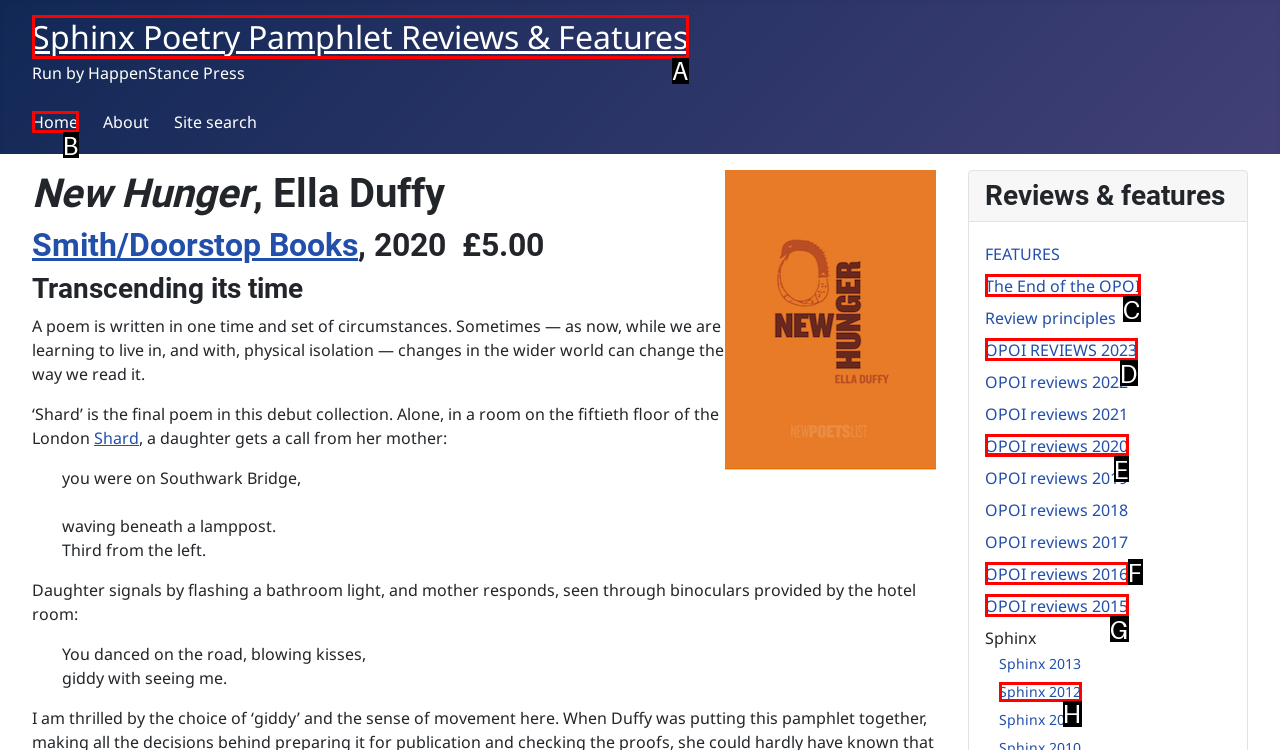Choose the HTML element that should be clicked to achieve this task: Go to Home
Respond with the letter of the correct choice.

B